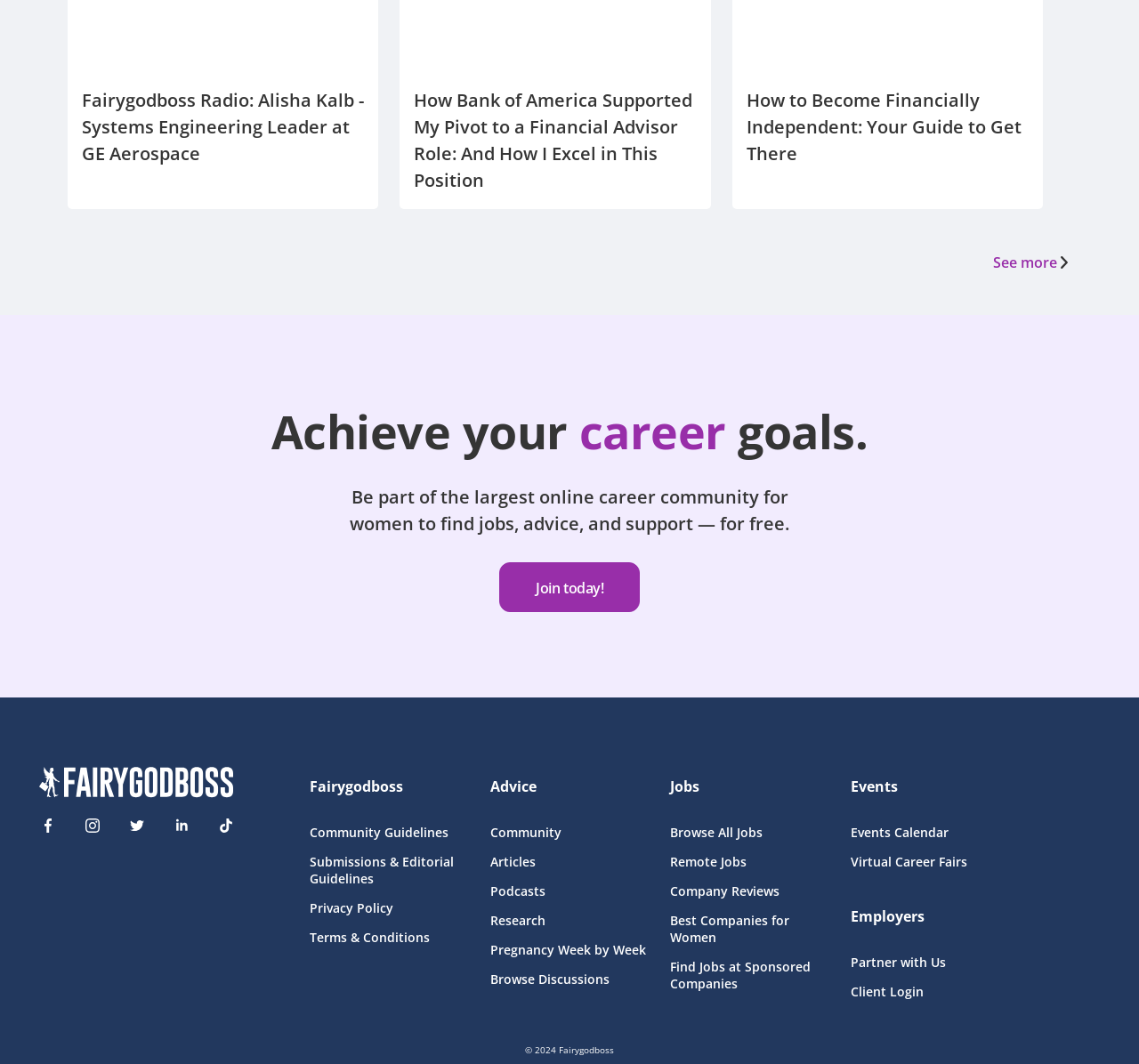Identify the bounding box coordinates of the region that should be clicked to execute the following instruction: "See more".

[0.872, 0.238, 0.941, 0.255]